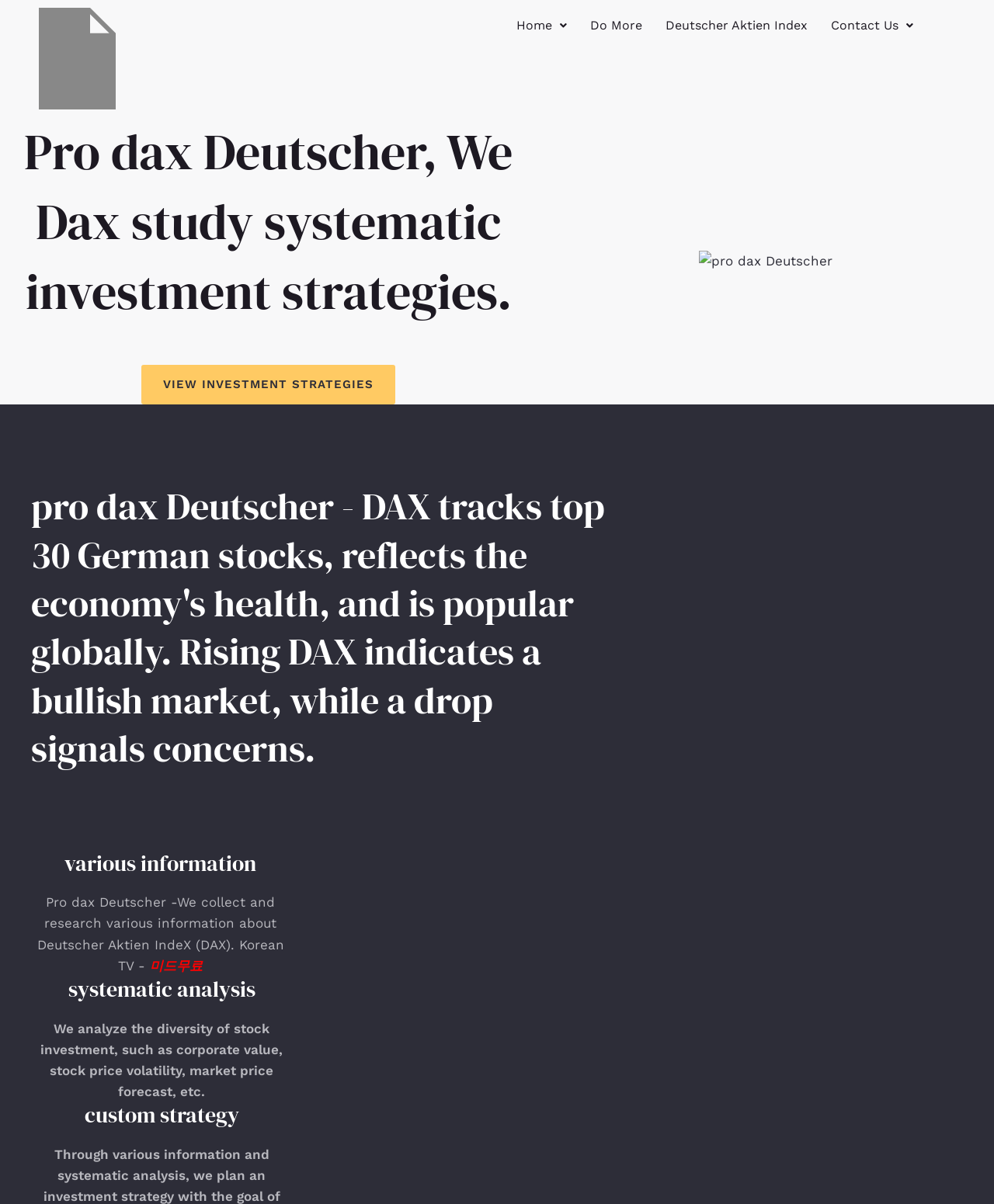What is the focus of the website's research?
Please provide a single word or phrase answer based on the image.

Deutscher Aktien Index